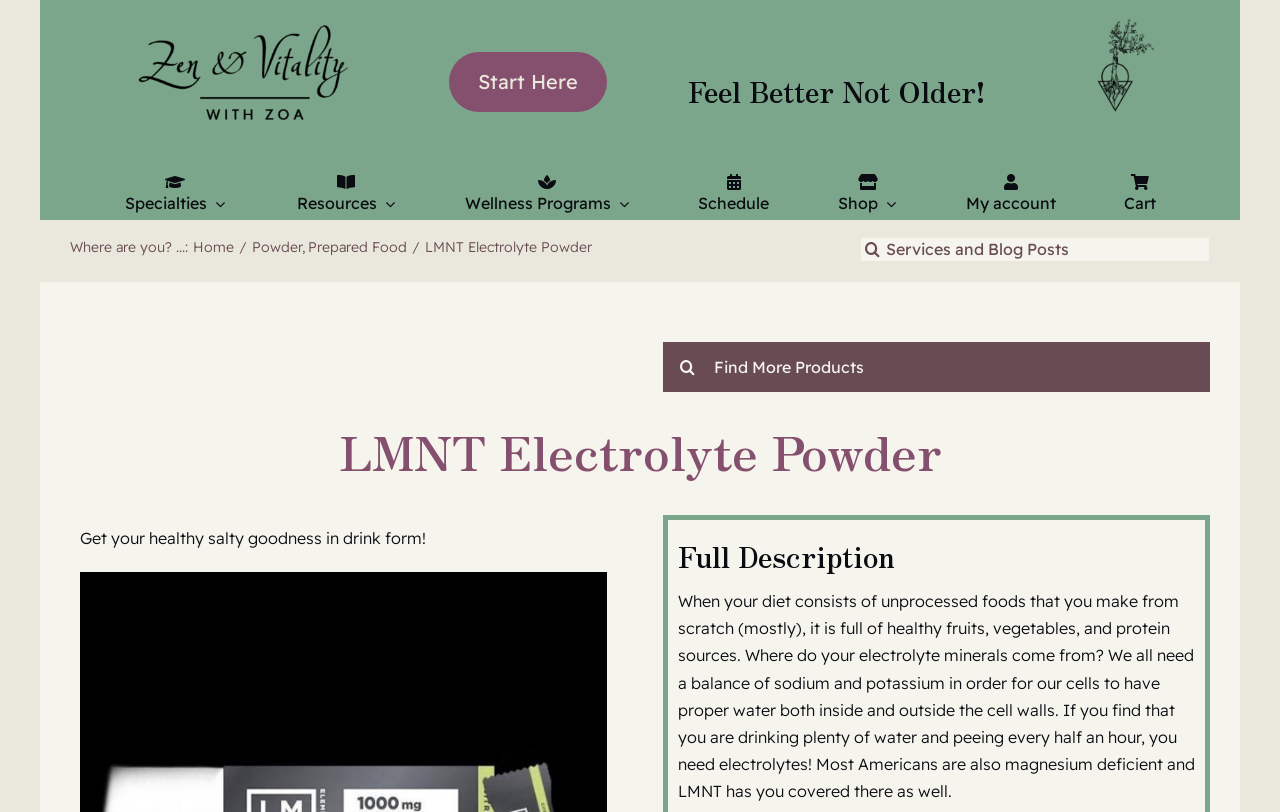Provide a one-word or brief phrase answer to the question:
What is the target audience of the product?

People who eat unprocessed foods